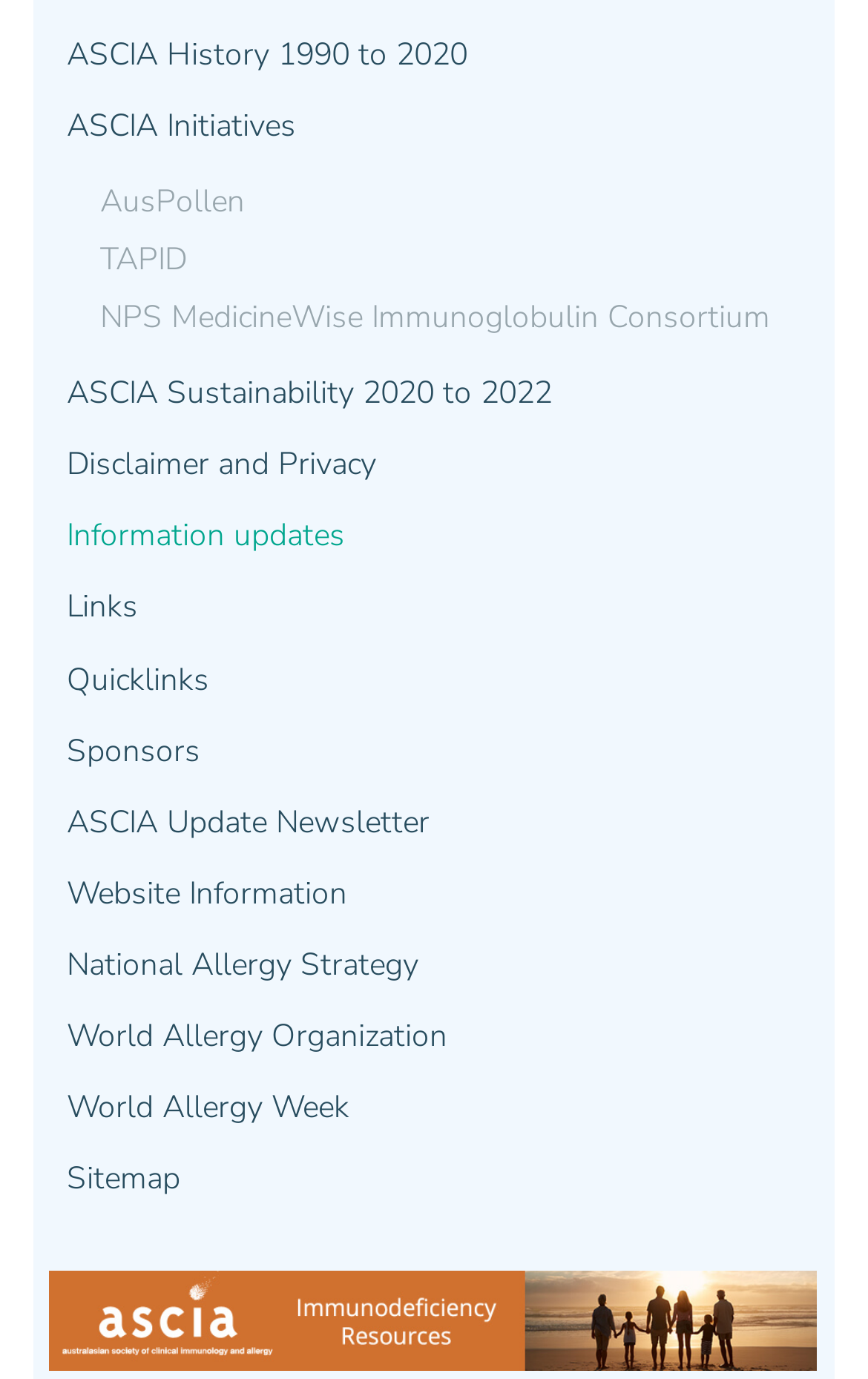Determine the bounding box coordinates for the area that should be clicked to carry out the following instruction: "Access AusPollen".

[0.115, 0.126, 0.962, 0.168]